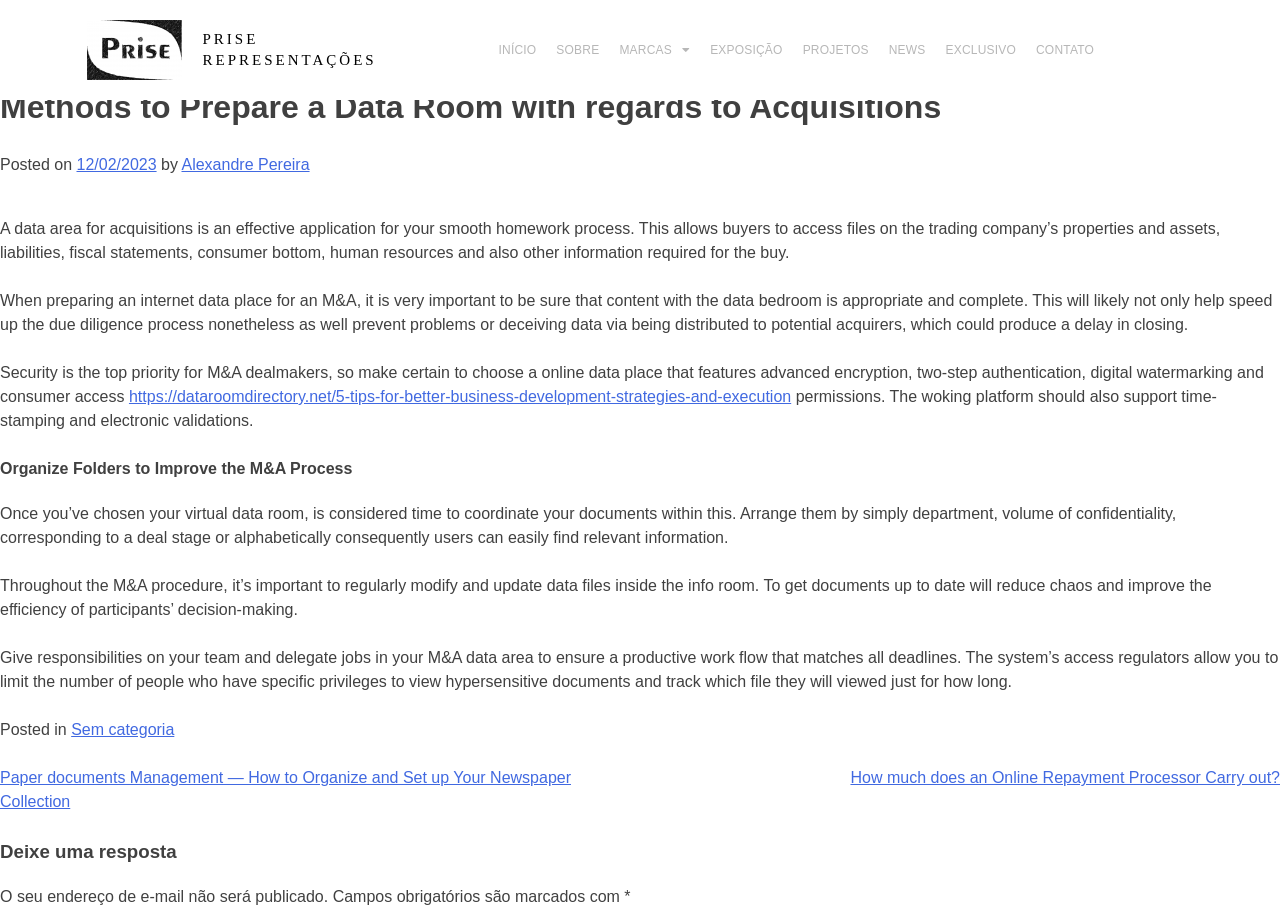Please identify the bounding box coordinates of the clickable element to fulfill the following instruction: "Visit the EXPOSIÇÃO page". The coordinates should be four float numbers between 0 and 1, i.e., [left, top, right, bottom].

[0.547, 0.029, 0.619, 0.079]